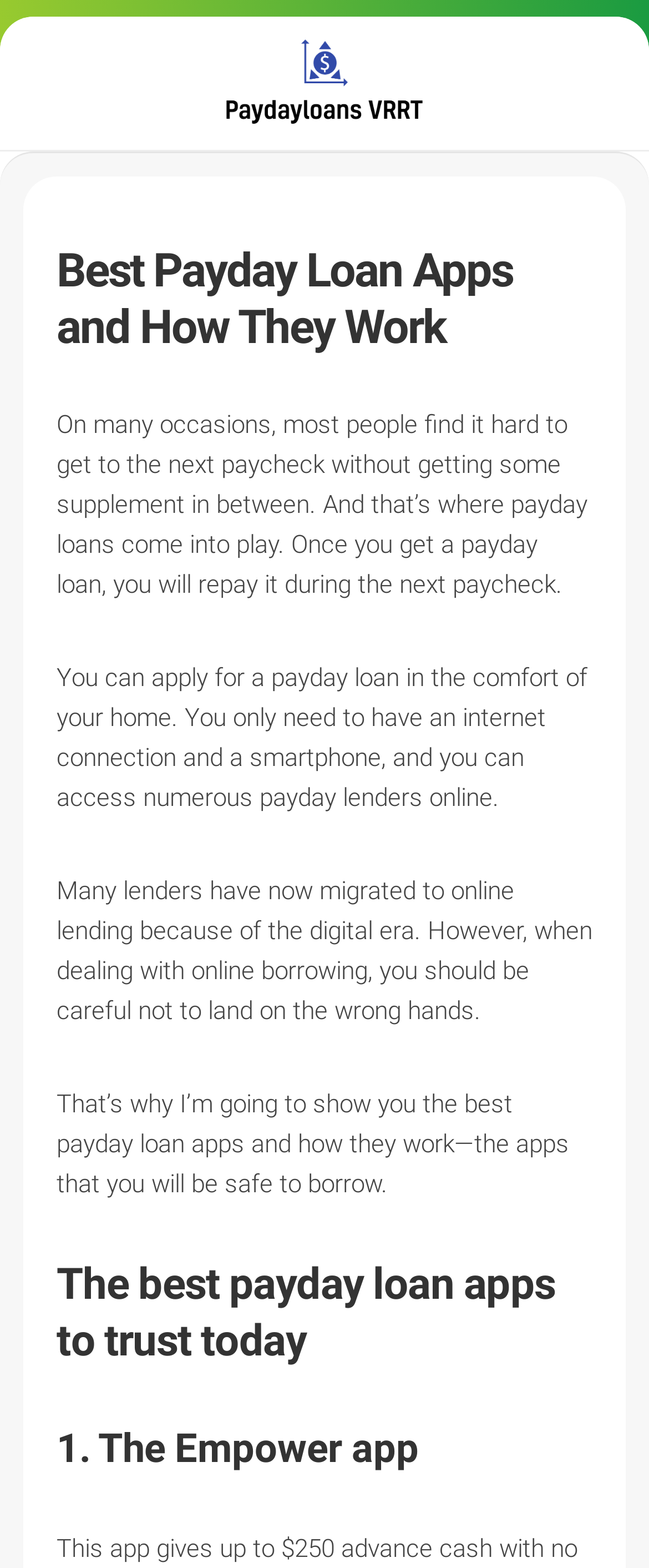Explain in detail what is displayed on the webpage.

The webpage is about payday loans, with a focus on payday loan apps and quick loan tips. At the top of the page, there is a heading "Payday Loans VRRT" with a link and an image beside it. Below this, there is a header section with a heading "Best Payday Loan Apps and How They Work". 

Following this header, there are four paragraphs of text. The first paragraph explains the concept of payday loans, stating that they can help individuals get to their next paycheck. The second paragraph describes the convenience of applying for a payday loan online. The third paragraph warns about the importance of being cautious when borrowing online to avoid dealing with untrustworthy lenders. The fourth paragraph introduces the purpose of the webpage, which is to showcase the best payday loan apps that are safe to borrow from.

Below these paragraphs, there is a heading "The best payday loan apps to trust today", followed by a subheading "1. The Empower app". The webpage likely continues to list and describe other trustworthy payday loan apps.